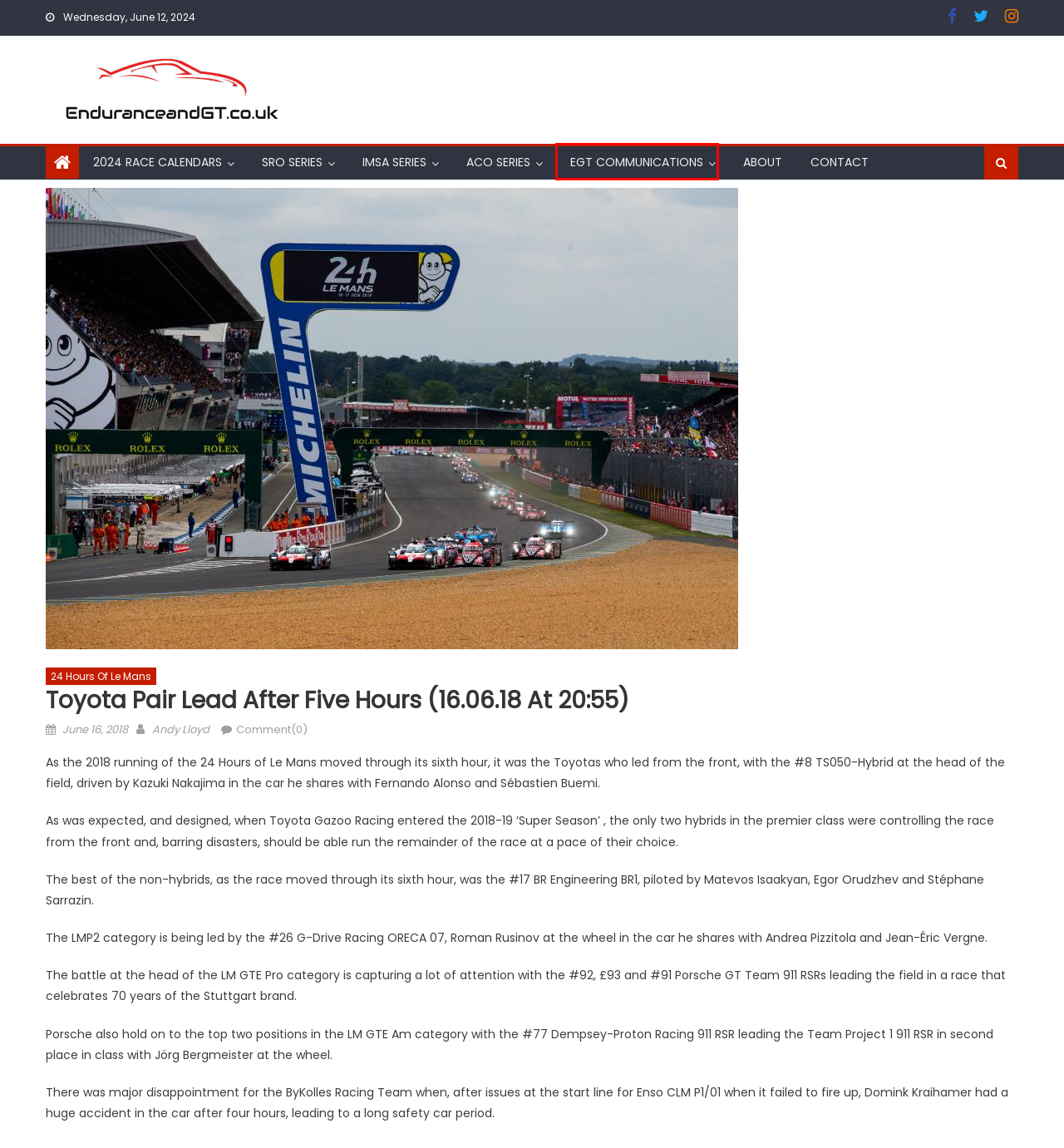Review the webpage screenshot provided, noting the red bounding box around a UI element. Choose the description that best matches the new webpage after clicking the element within the bounding box. The following are the options:
A. IMSA Series - Endurance and GT
B. About - Endurance and GT
C. SRO Series - Endurance and GT
D. Sportscar Racing On-Line Magazine - Endurance and GT
E. Contact - Endurance and GT
F. 24 Hours Of Le Mans - Endurance and GT
G. EGT Communications - Endurance and GT
H. 2024 Season - Endurance and GT

G